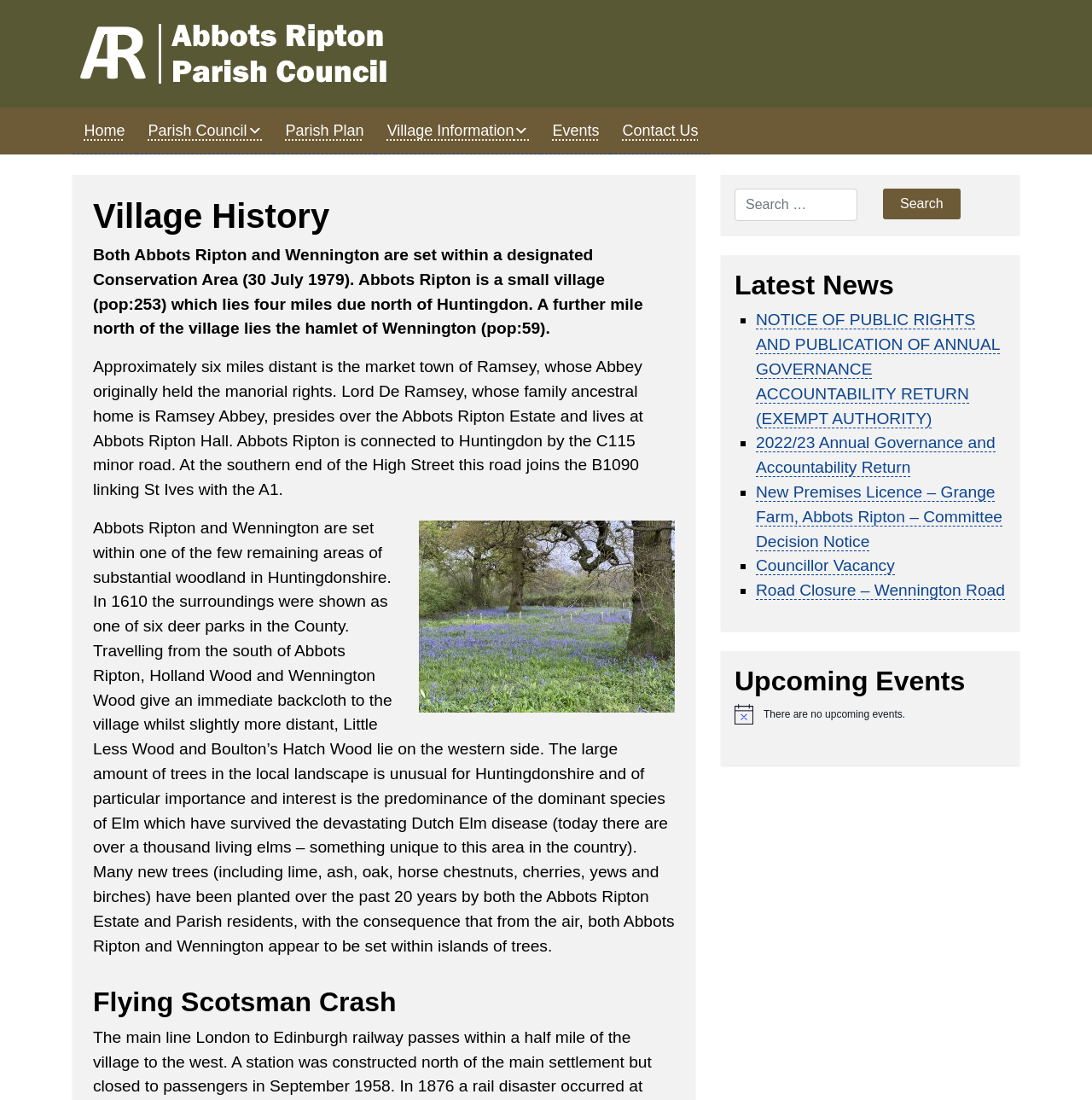What is the population of Abbots Ripton?
Please use the image to provide a one-word or short phrase answer.

253